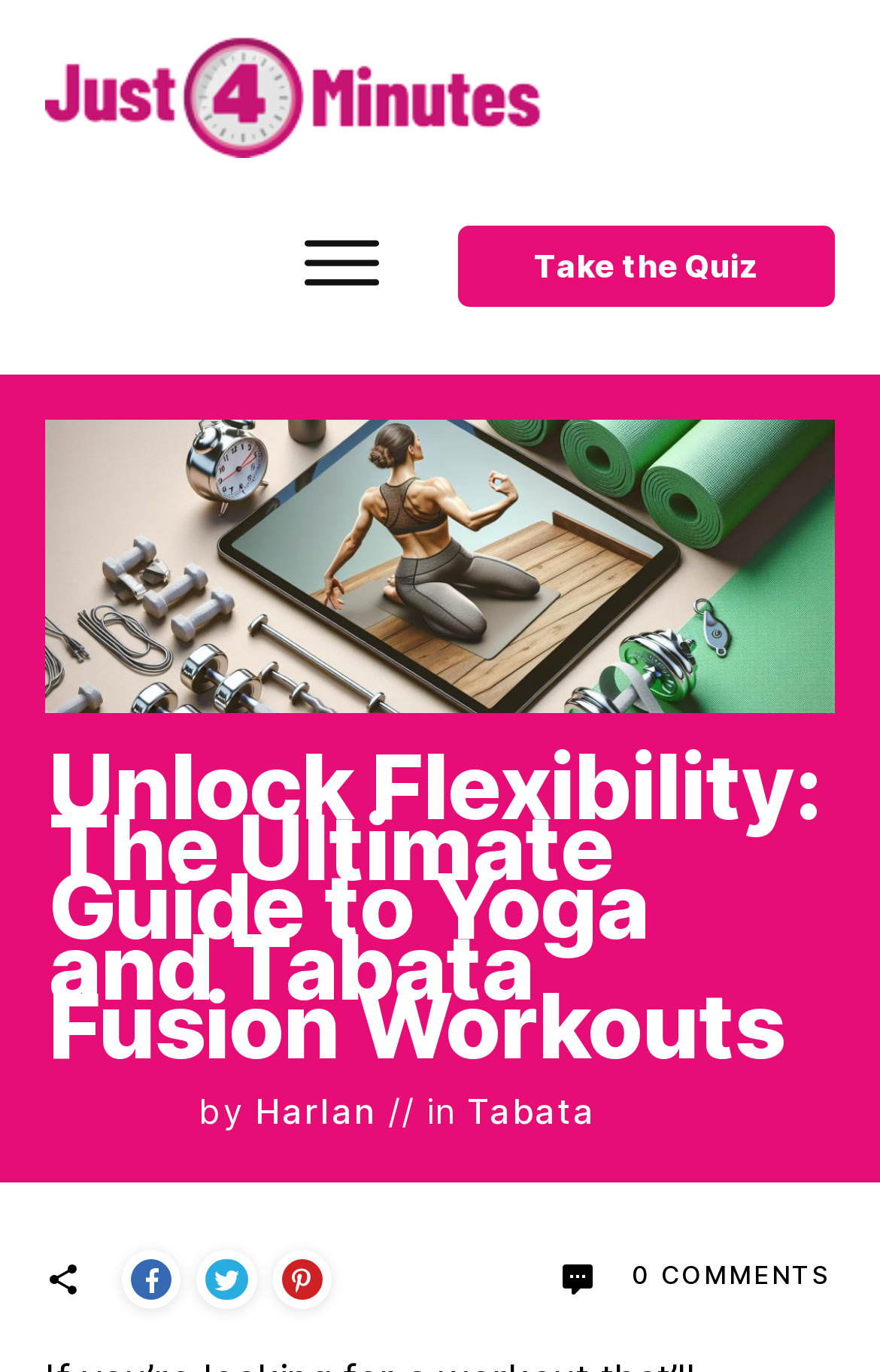How many images are present in the webpage?
Using the image, answer in one word or phrase.

9